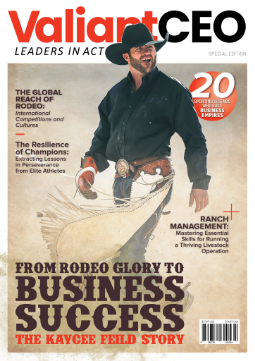What is the theme of the 'ValiantCEO' special edition?
Refer to the screenshot and respond with a concise word or phrase.

Business success